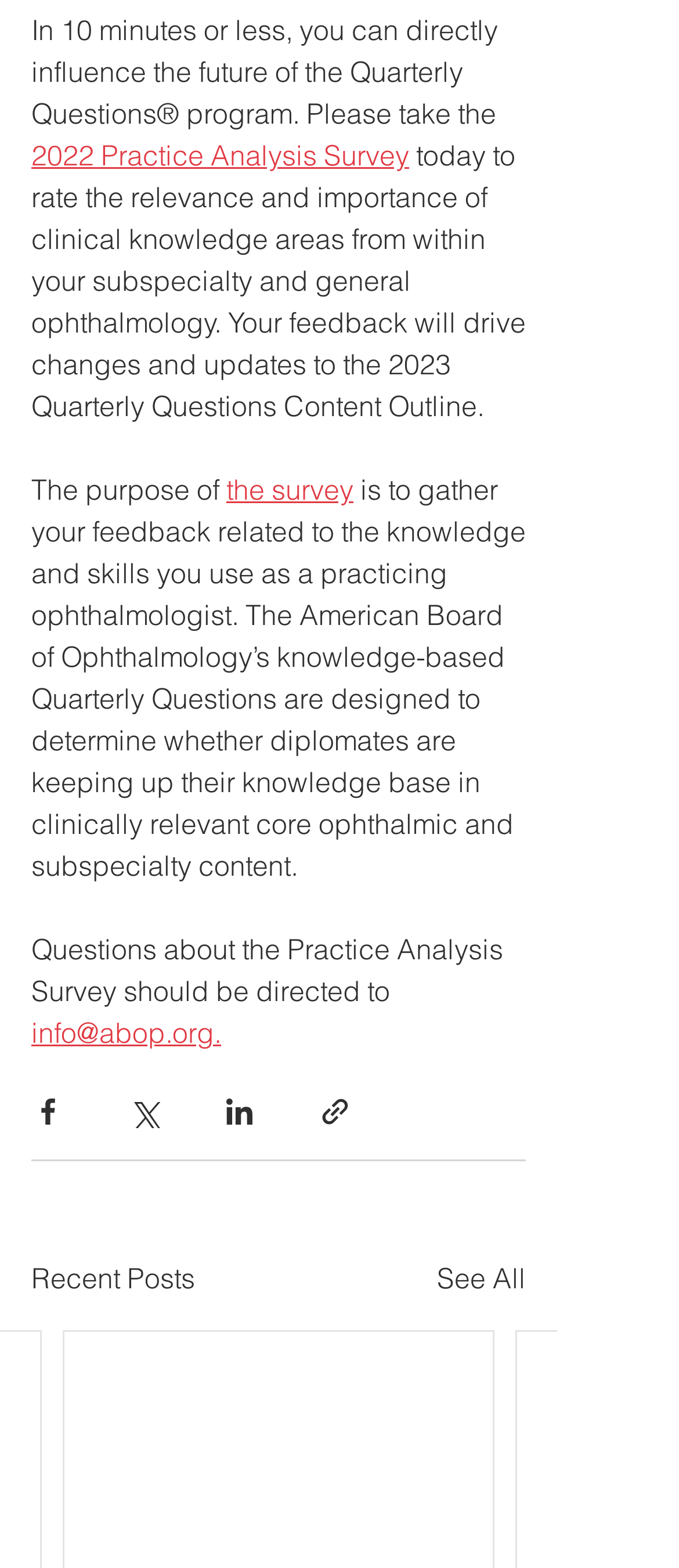Determine the bounding box coordinates of the region to click in order to accomplish the following instruction: "Share via Facebook". Provide the coordinates as four float numbers between 0 and 1, specifically [left, top, right, bottom].

[0.046, 0.698, 0.095, 0.719]